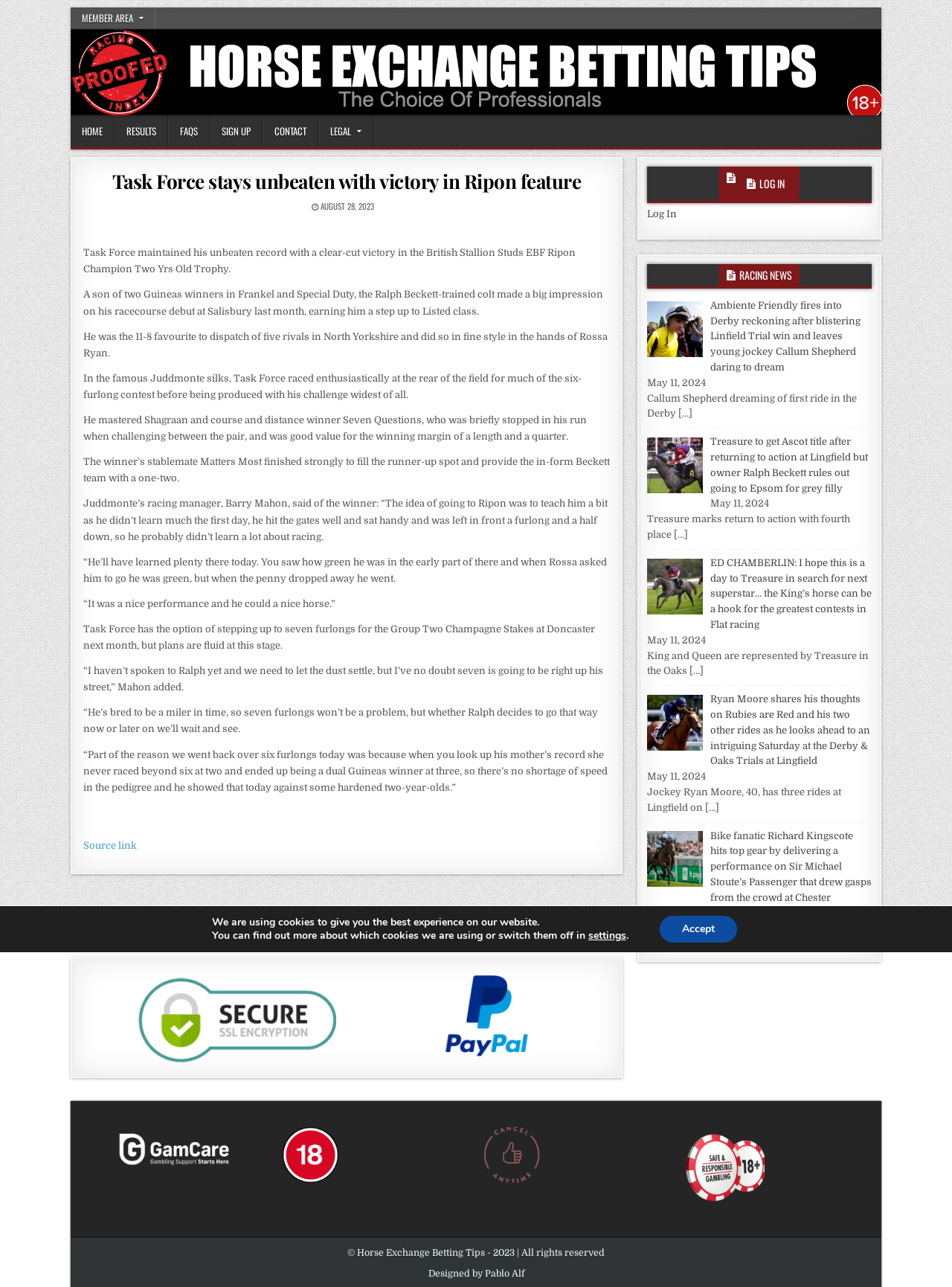How many racing news articles are listed in the 'Racing News' section?
Using the visual information, answer the question in a single word or phrase.

5